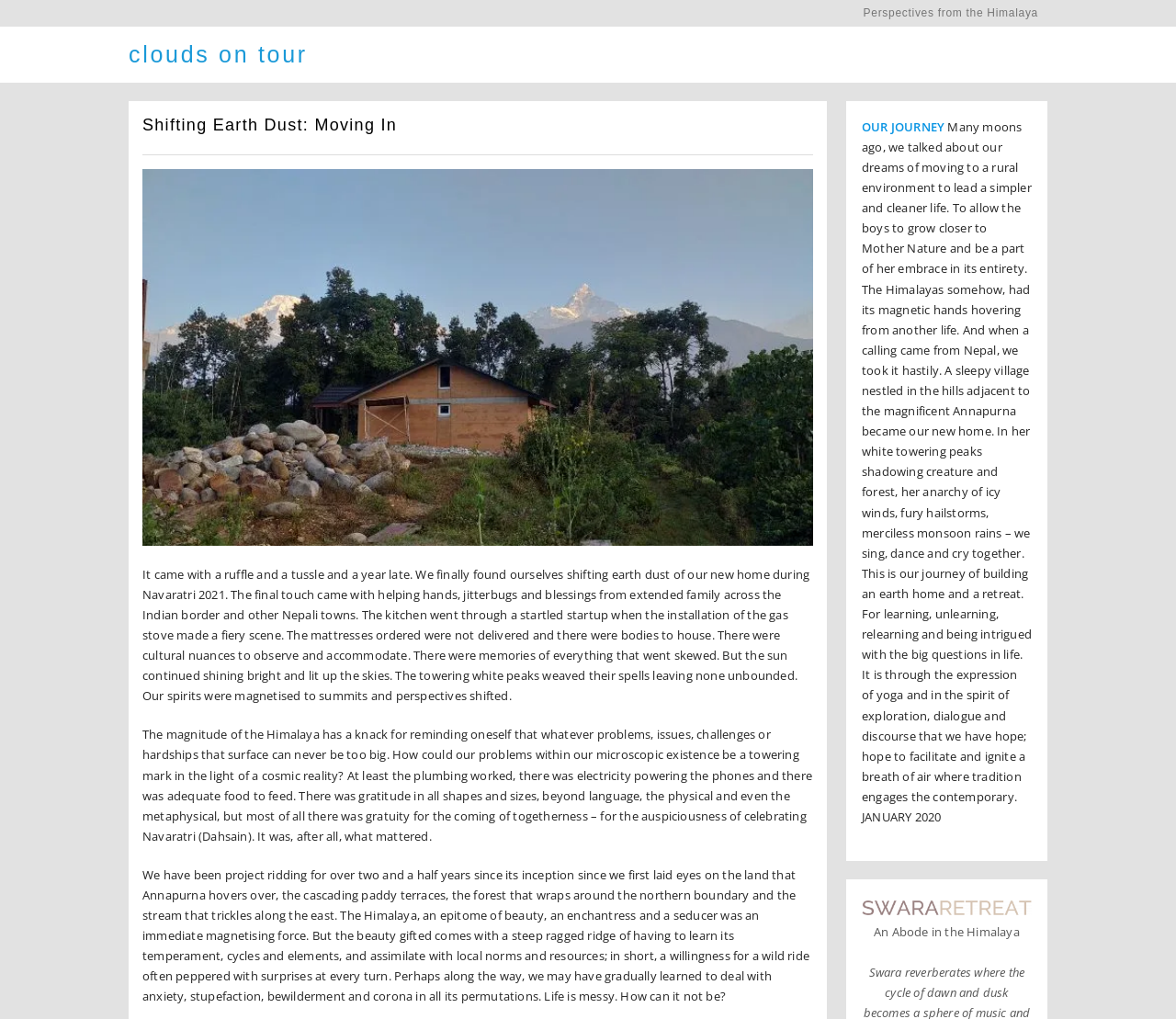Given the content of the image, can you provide a detailed answer to the question?
What is the author's attitude towards the challenges of living in the Himalayas?

The author's attitude can be inferred from the StaticText element that mentions 'there was gratitude in all shapes and sizes' and the overall tone of the text which emphasizes the beauty and wonder of the Himalayas.